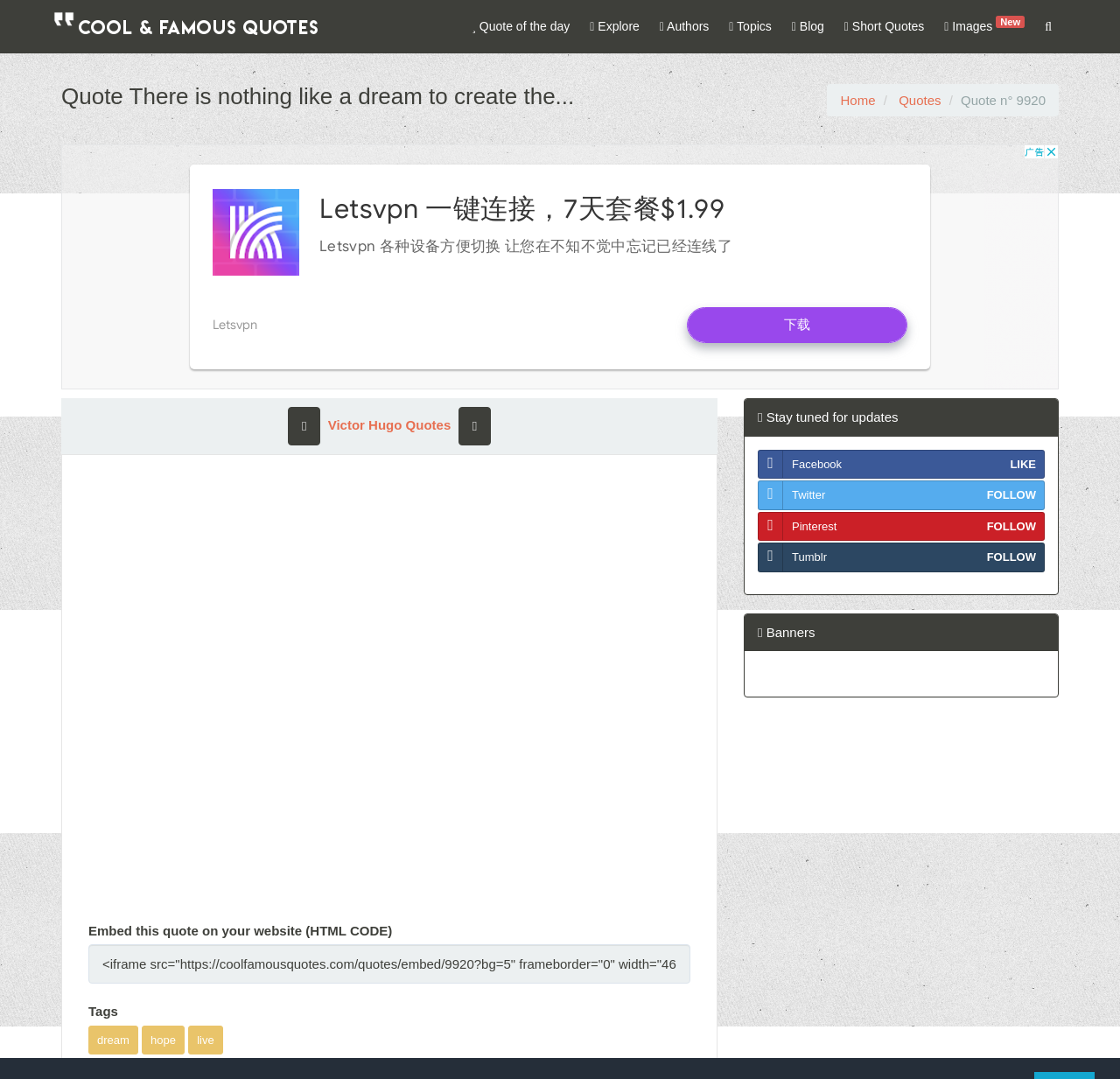Can you identify the bounding box coordinates of the clickable region needed to carry out this instruction: 'Toggle the 'Insurance Menu' dropdown'? The coordinates should be four float numbers within the range of 0 to 1, stated as [left, top, right, bottom].

None